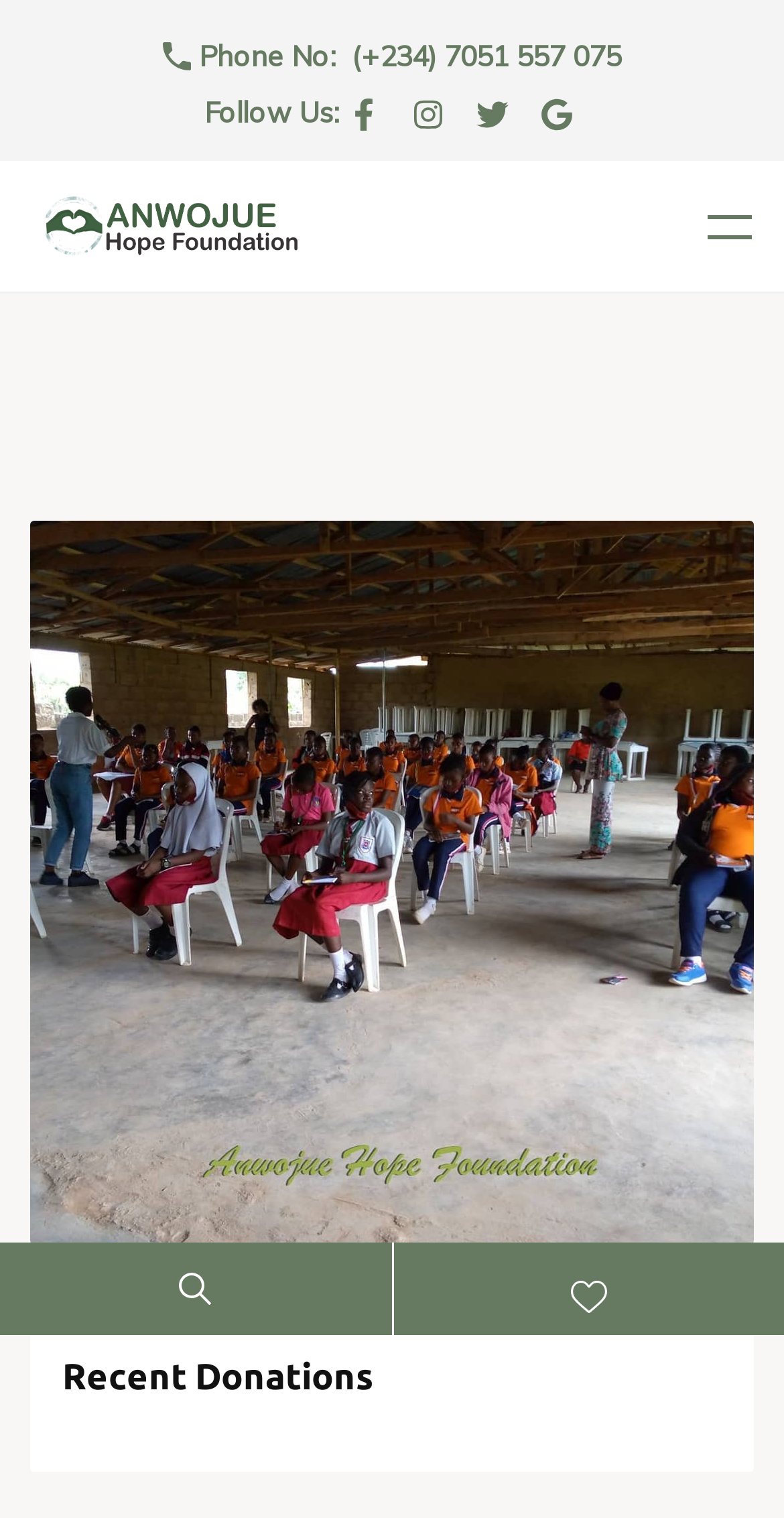Please identify the bounding box coordinates of where to click in order to follow the instruction: "Open the menu".

[0.862, 0.113, 1.0, 0.185]